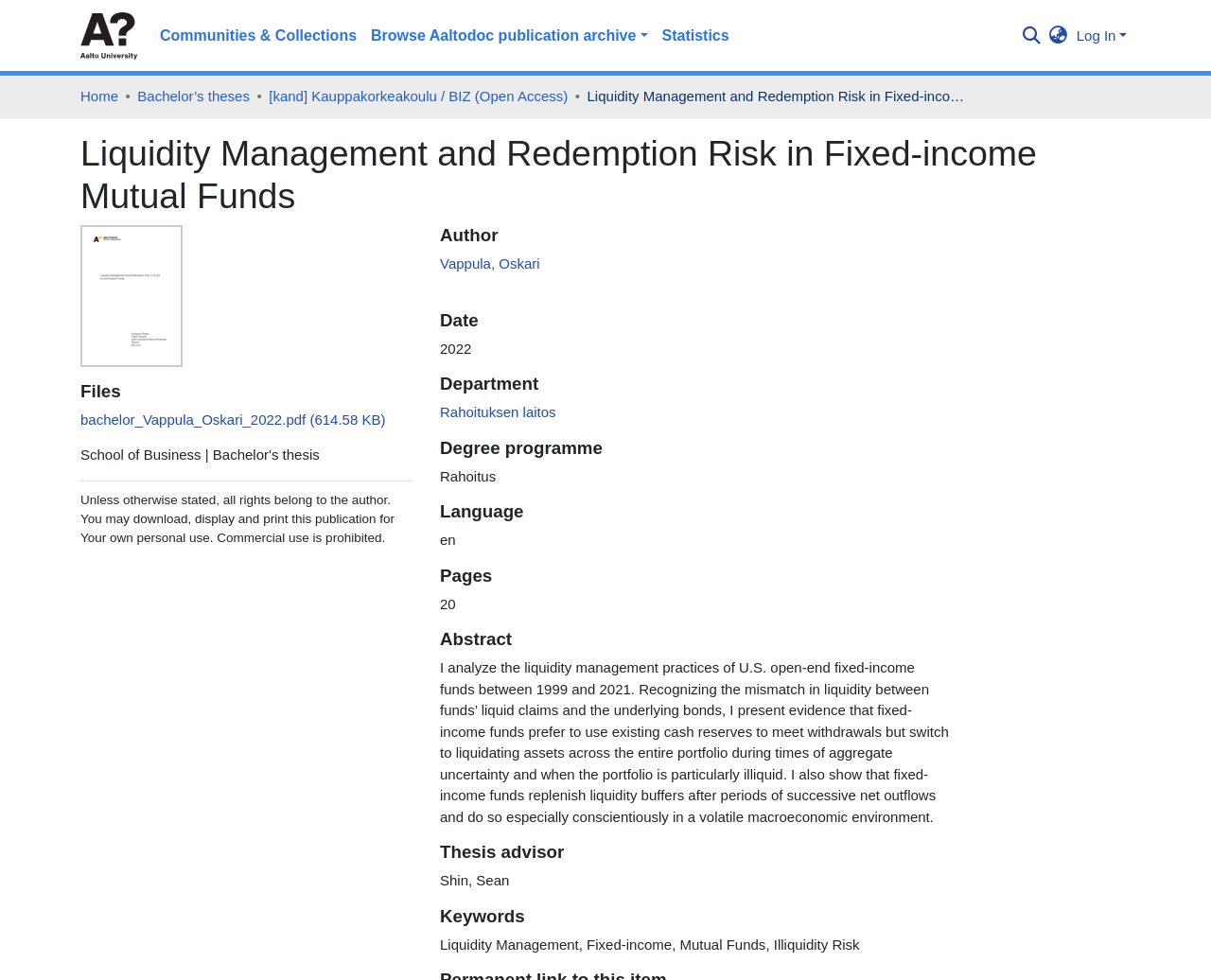What is the file format of the thesis?
Please provide a single word or phrase as your answer based on the image.

PDF